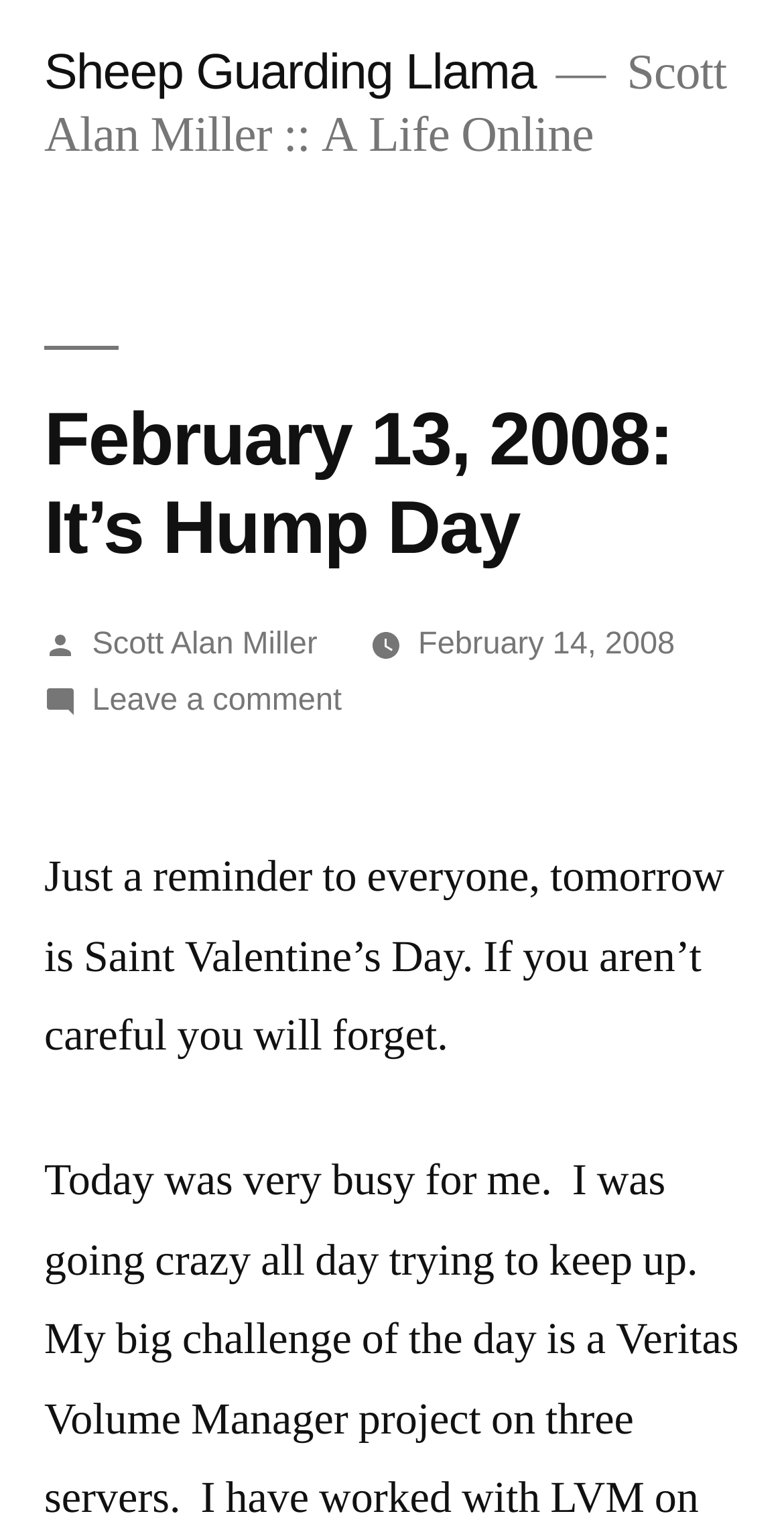What is the topic of the article?
Examine the image and provide an in-depth answer to the question.

The topic of the article can be found by looking at the main heading. The main heading is 'February 13, 2008: It’s Hump Day', indicating that the topic of the article is Hump Day.